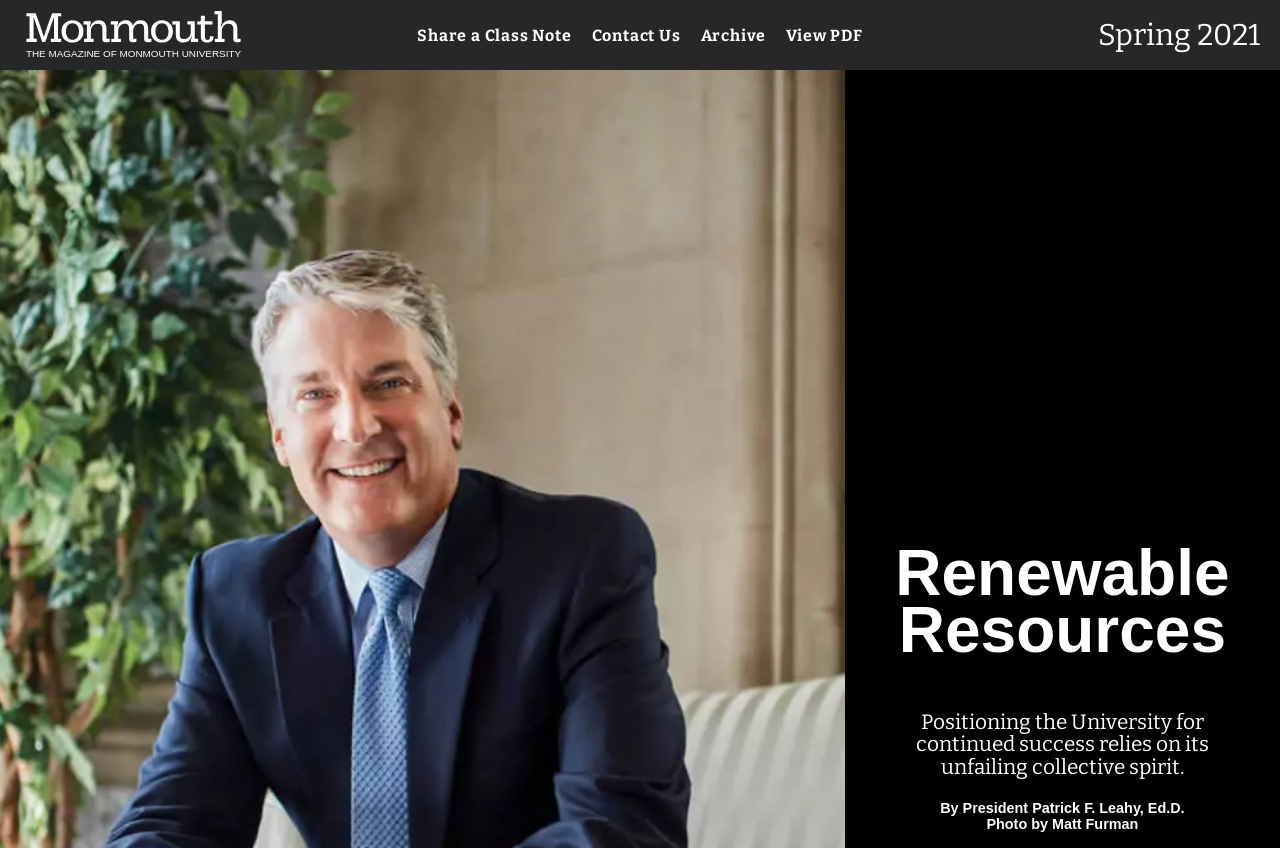Answer the question with a single word or phrase: 
What is the photographer's name?

Matt Furman